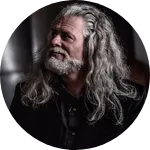Please provide a one-word or short phrase answer to the question:
What is Barrett Martin known for?

Alternative music